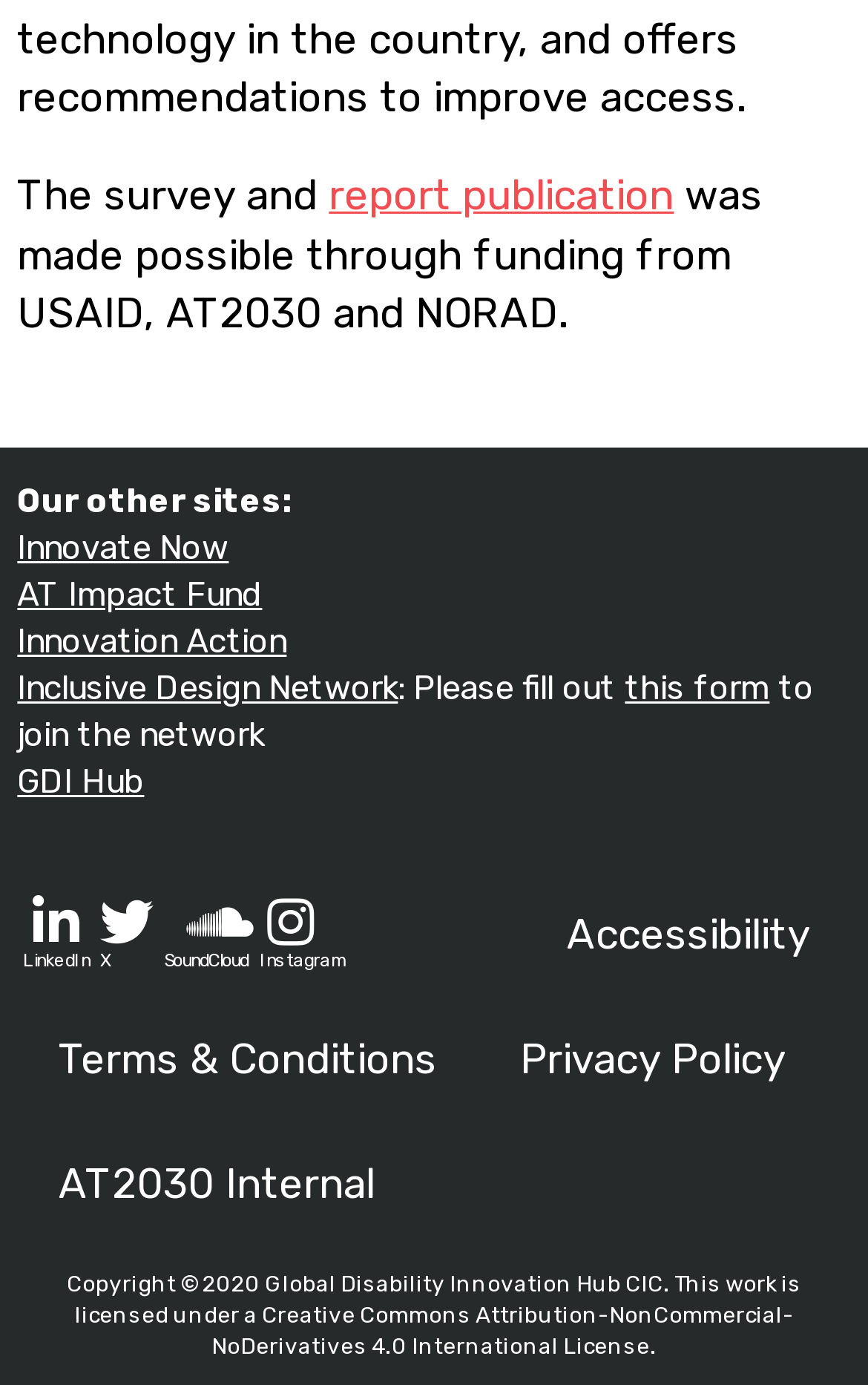Answer with a single word or phrase: 
What organizations funded the survey and report?

USAID, AT2030, and NORAD